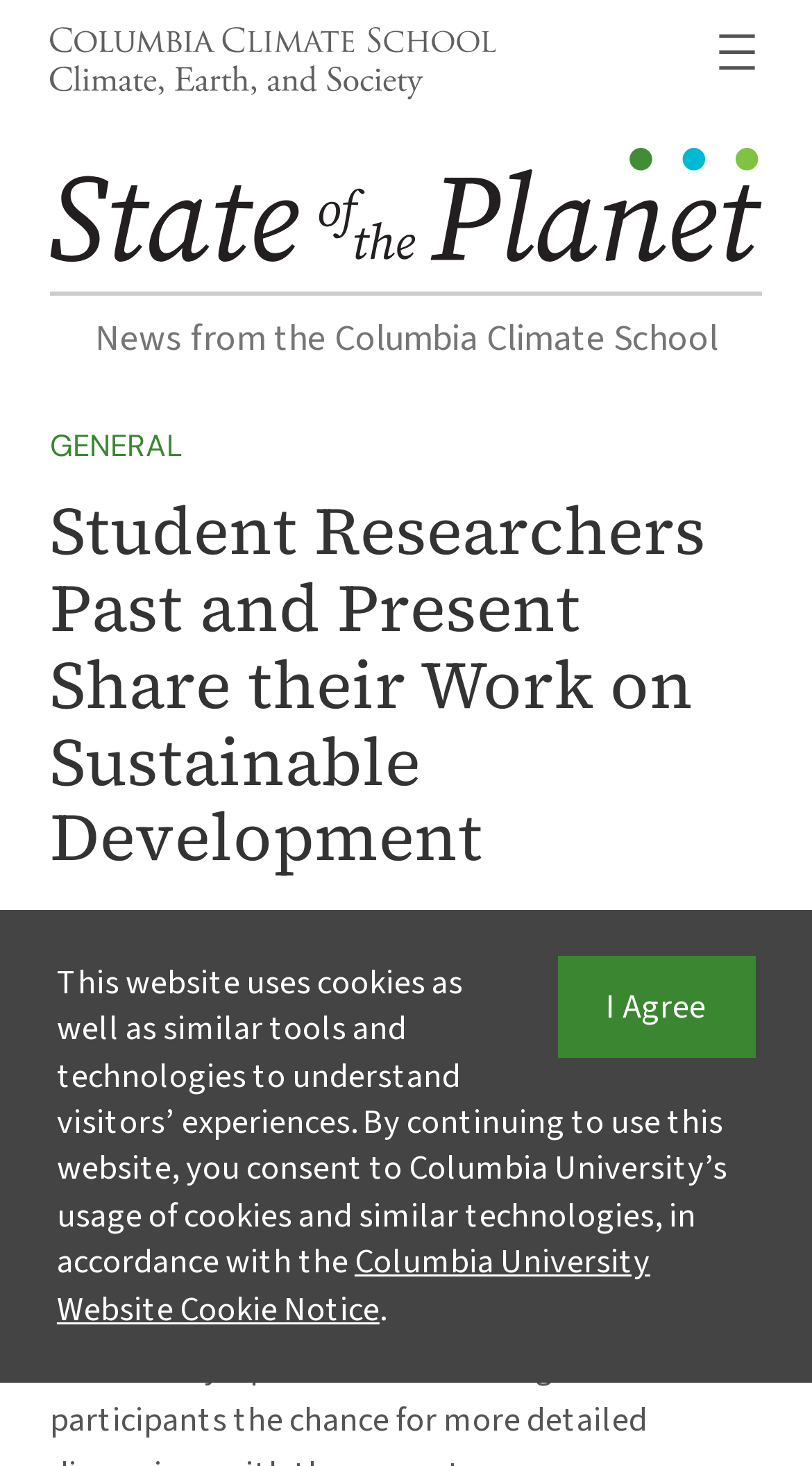What is the purpose of the button with the image?
Examine the screenshot and reply with a single word or phrase.

Open menu